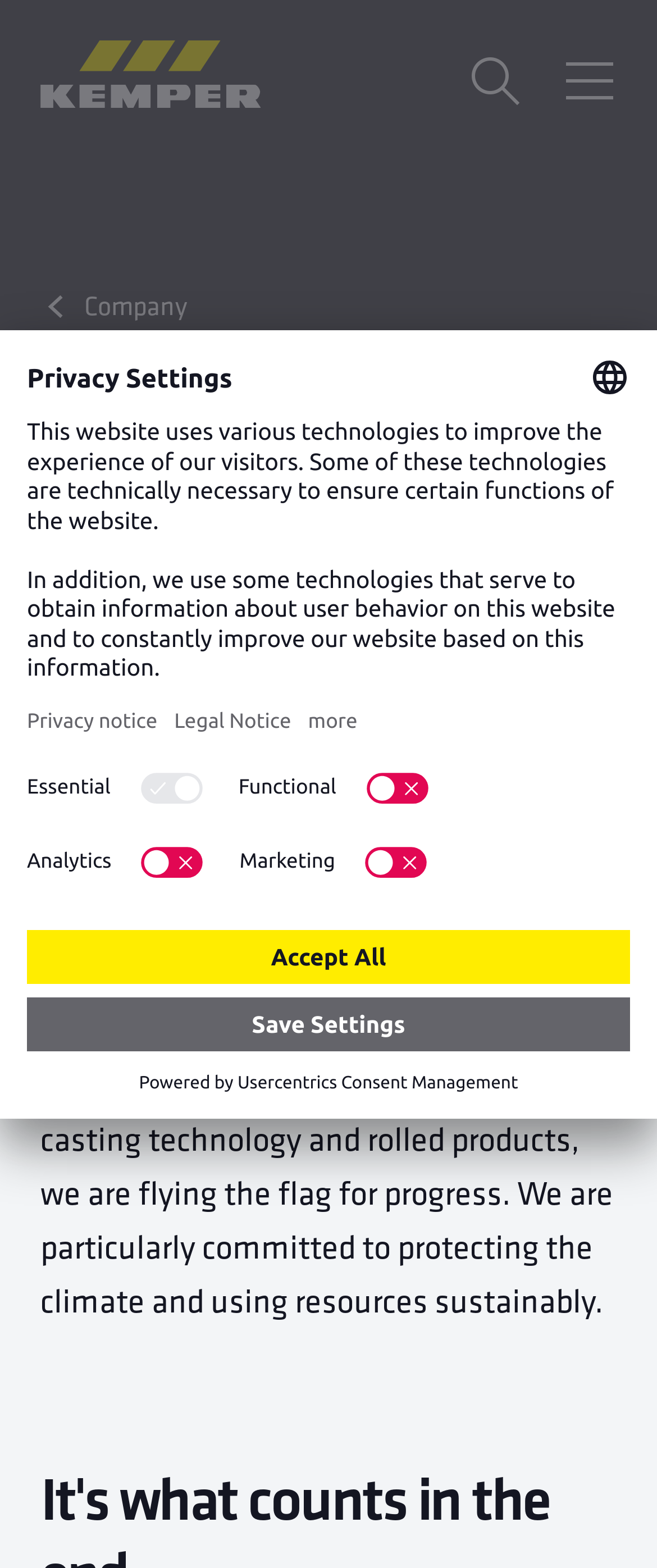Please identify the coordinates of the bounding box that should be clicked to fulfill this instruction: "Open the company page".

[0.062, 0.181, 0.29, 0.211]